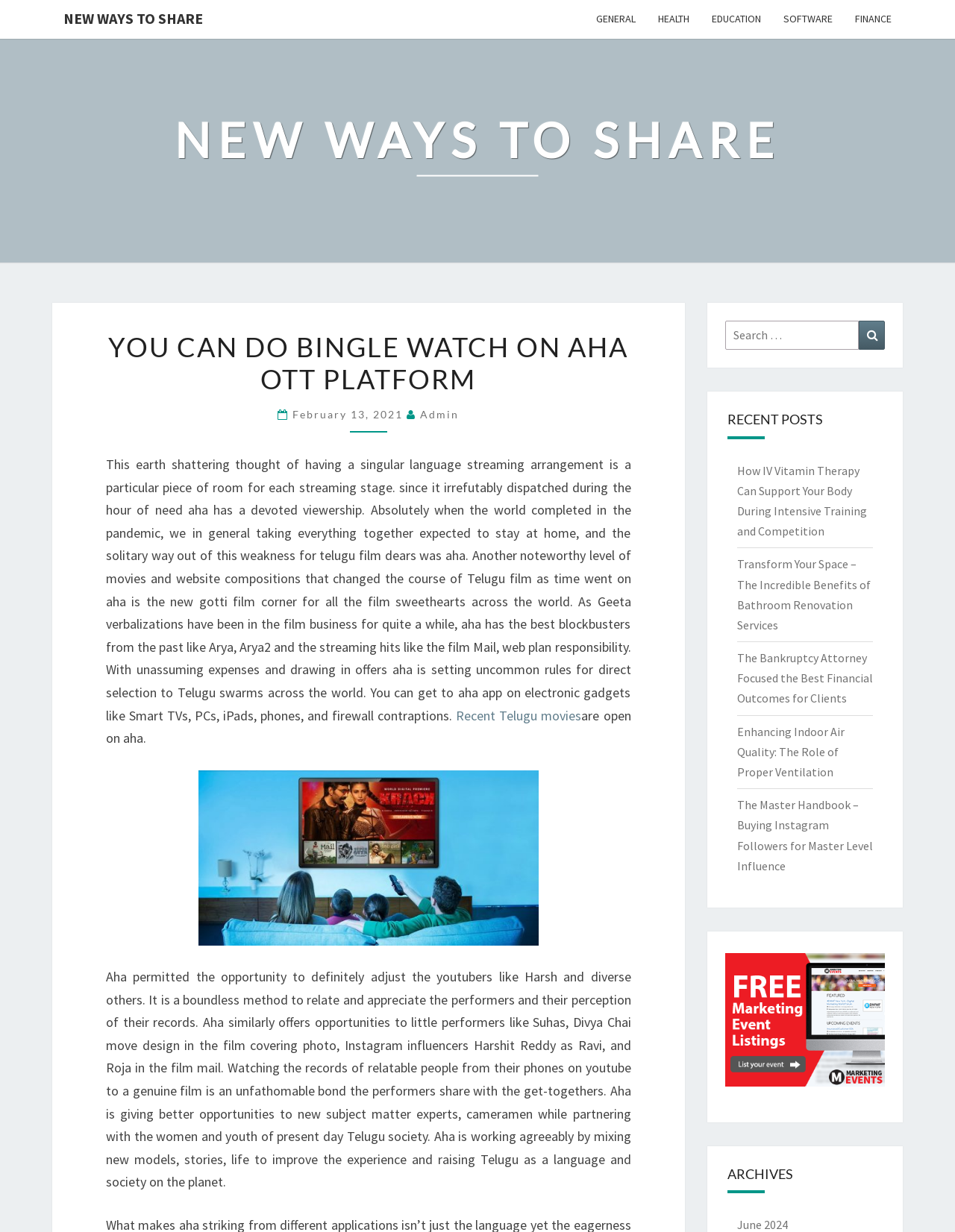Predict the bounding box coordinates of the area that should be clicked to accomplish the following instruction: "Learn about Aha ott platform". The bounding box coordinates should consist of four float numbers between 0 and 1, i.e., [left, top, right, bottom].

[0.182, 0.09, 0.818, 0.154]